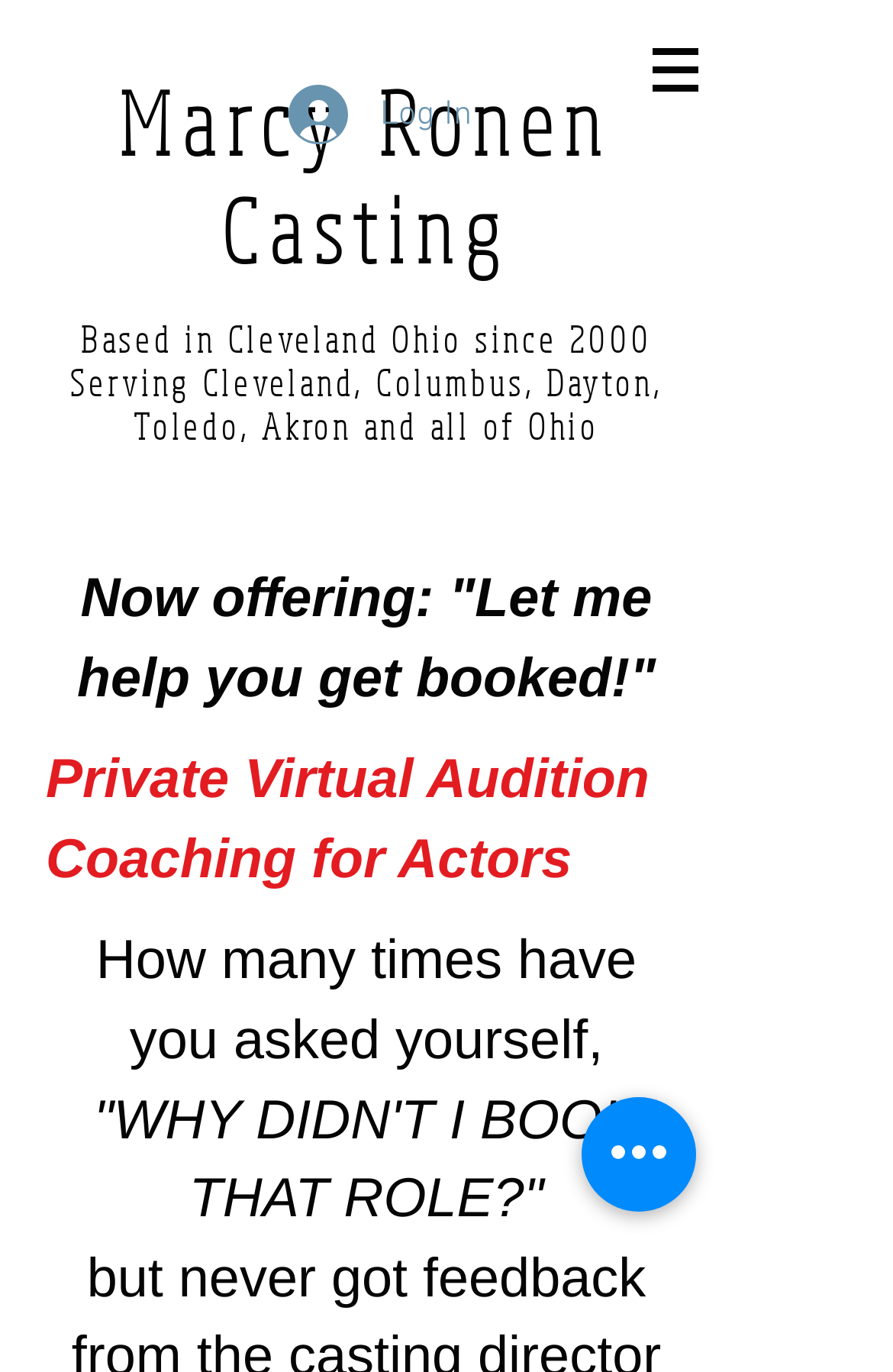Please examine the image and answer the question with a detailed explanation:
What is the purpose of the 'Log In' button?

I inferred the answer by looking at the button element with the text 'Log In' at coordinates [0.287, 0.052, 0.564, 0.115]. The presence of a 'Log In' button implies that users need to log in to access certain features or content on the website.